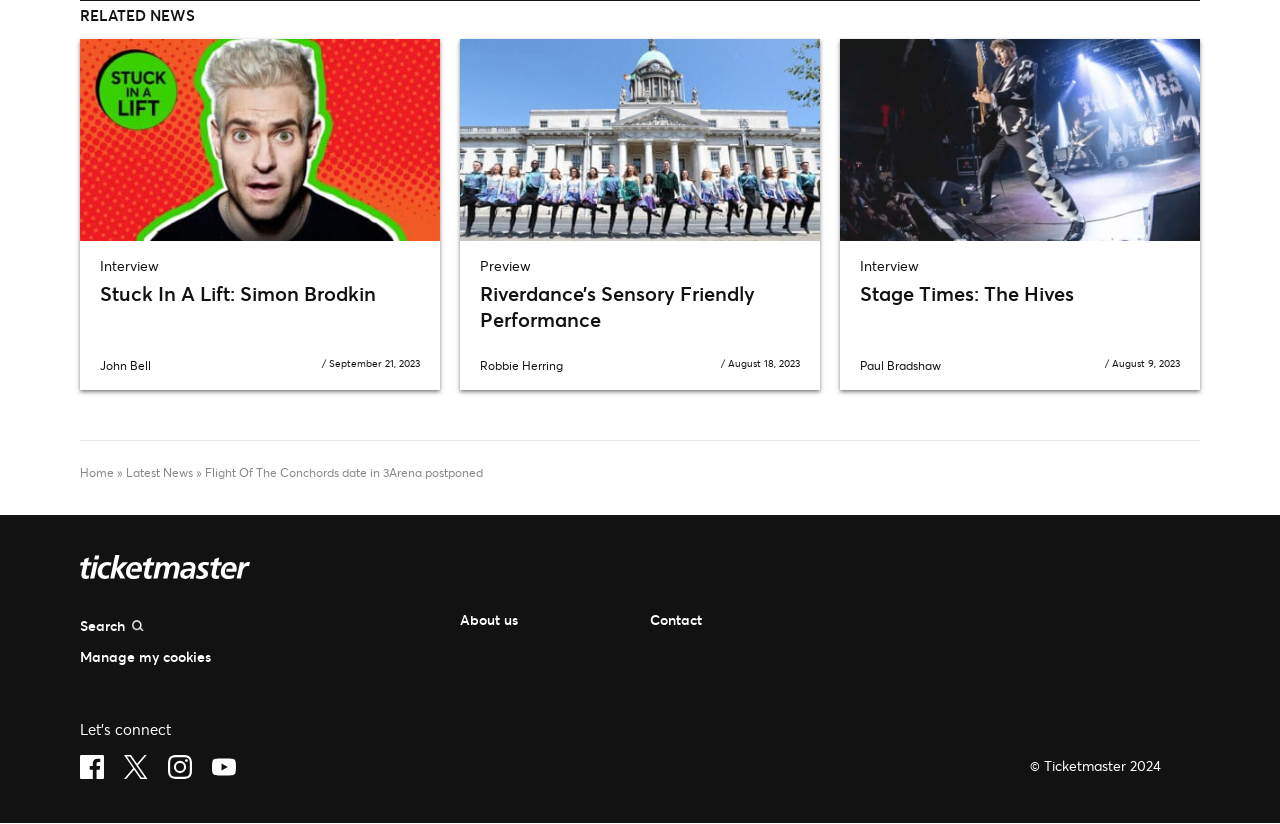Provide a single word or phrase answer to the question: 
What is the name of the website?

Ticketmaster